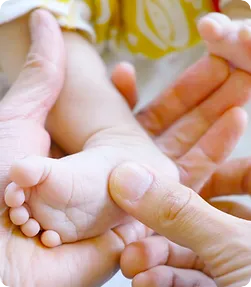Use the information in the screenshot to answer the question comprehensively: What is the purpose of the caregiver's hands in the image?

The caption describes the hands as showing a nurturing touch, which reinforces a sense of care and protection, suggesting that the caregiver's hands are providing care and protection to the baby.